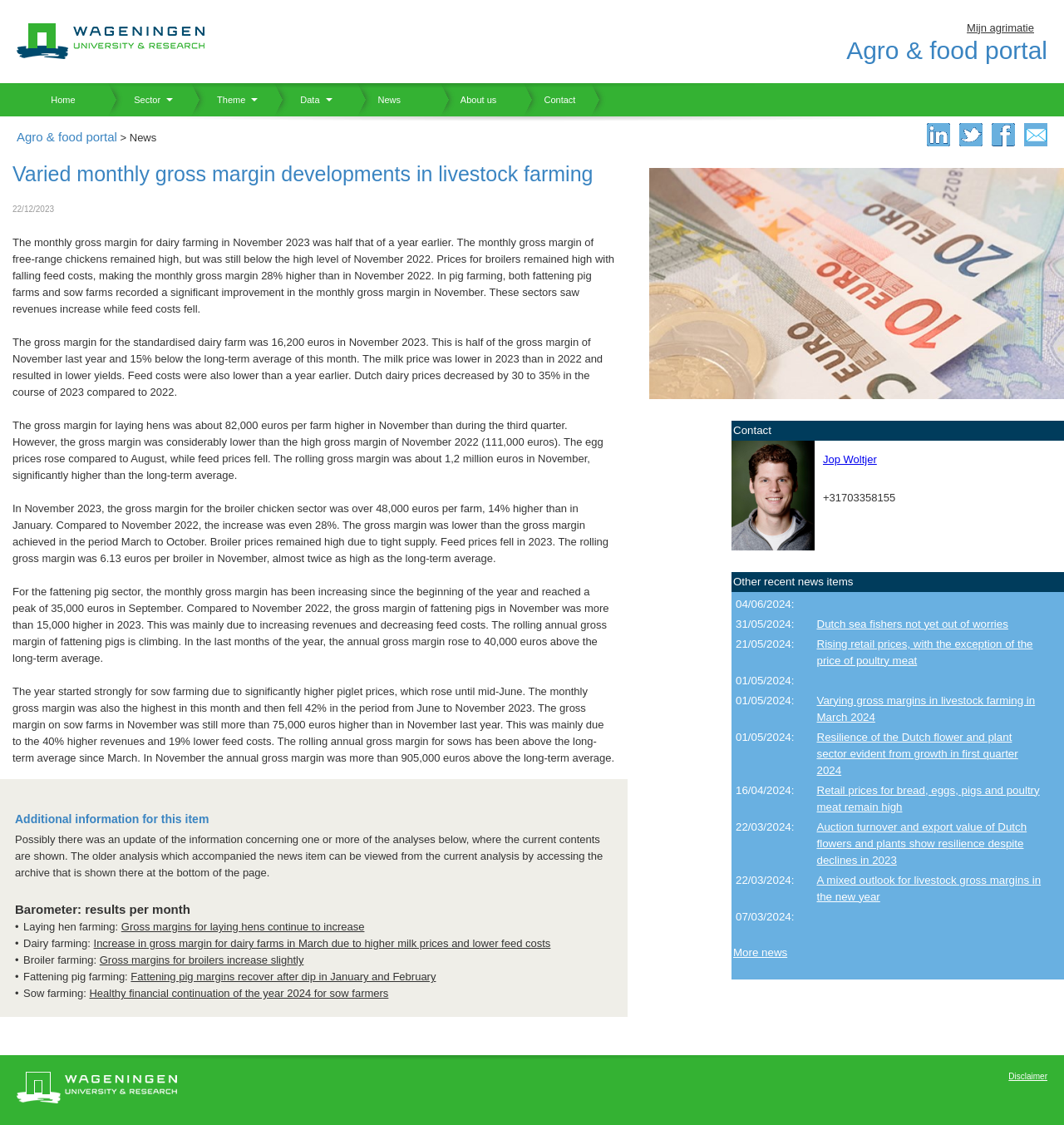Based on the image, give a detailed response to the question: What is the title of the webpage?

I determined the title of the webpage by looking at the heading element with the text 'Agro & food portal' which is located at the top of the webpage.